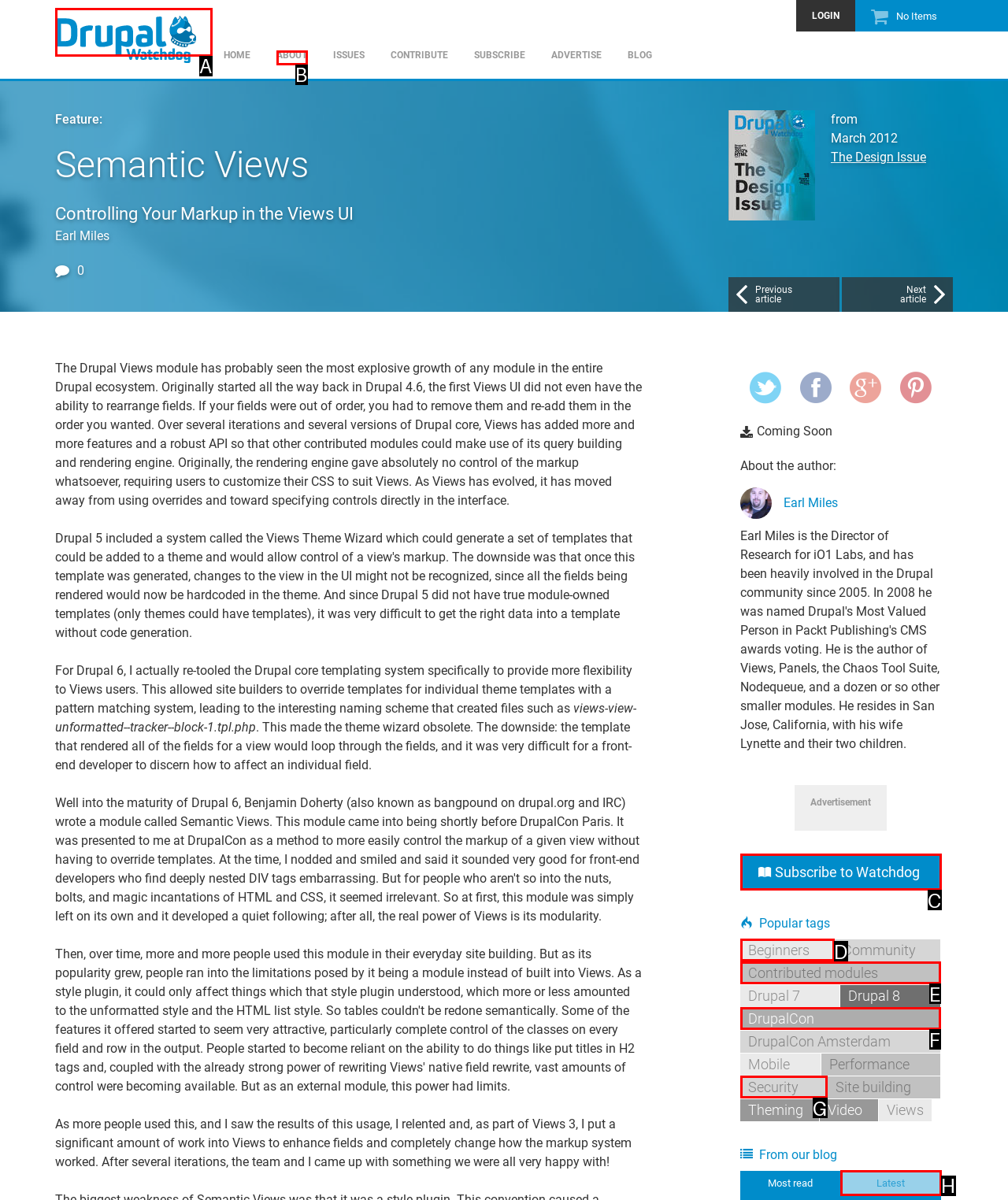Choose the option that matches the following description: Subscribe to Watchdog
Answer with the letter of the correct option.

C